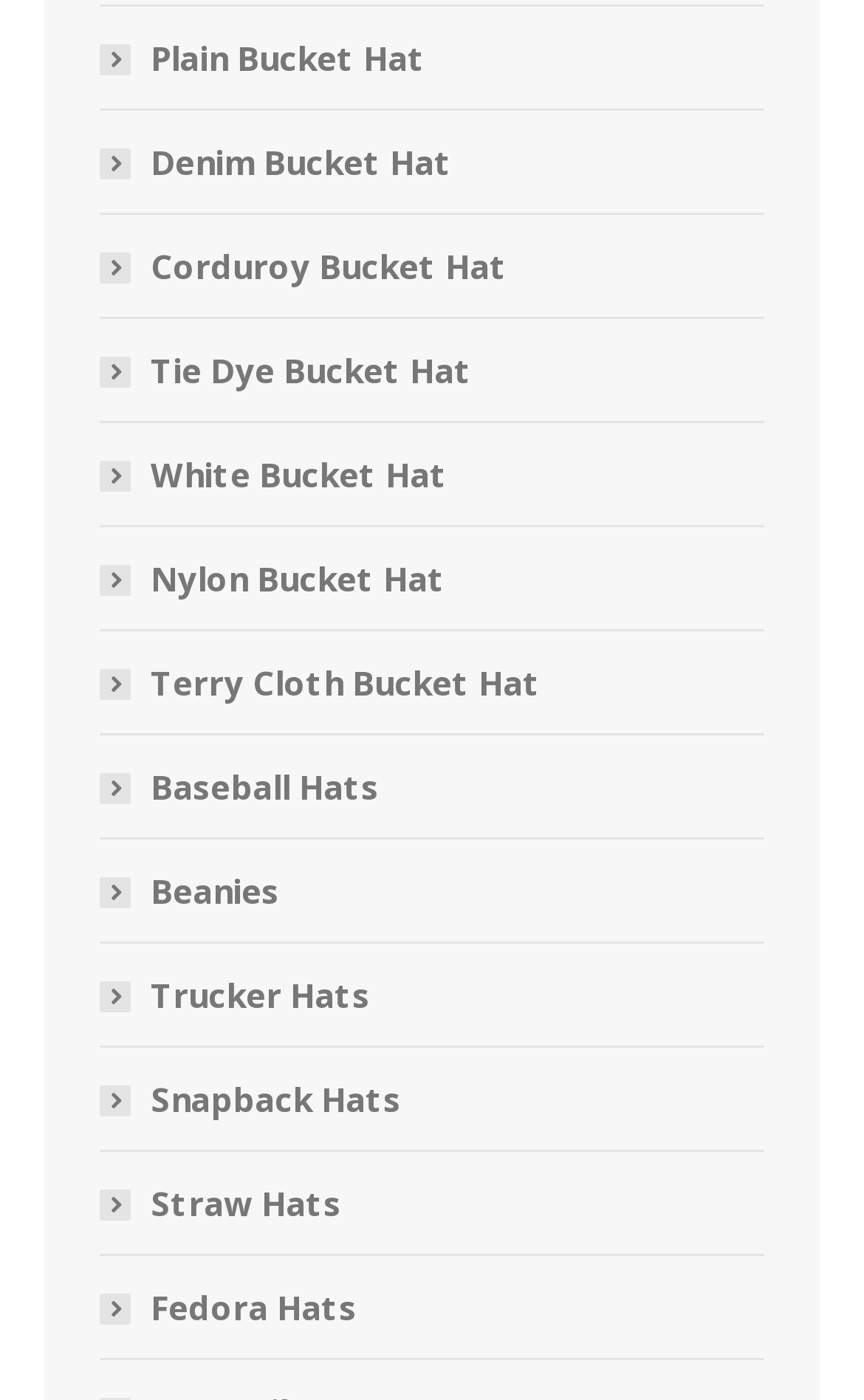Indicate the bounding box coordinates of the element that must be clicked to execute the instruction: "explore Baseball Hats". The coordinates should be given as four float numbers between 0 and 1, i.e., [left, top, right, bottom].

[0.115, 0.541, 0.438, 0.584]